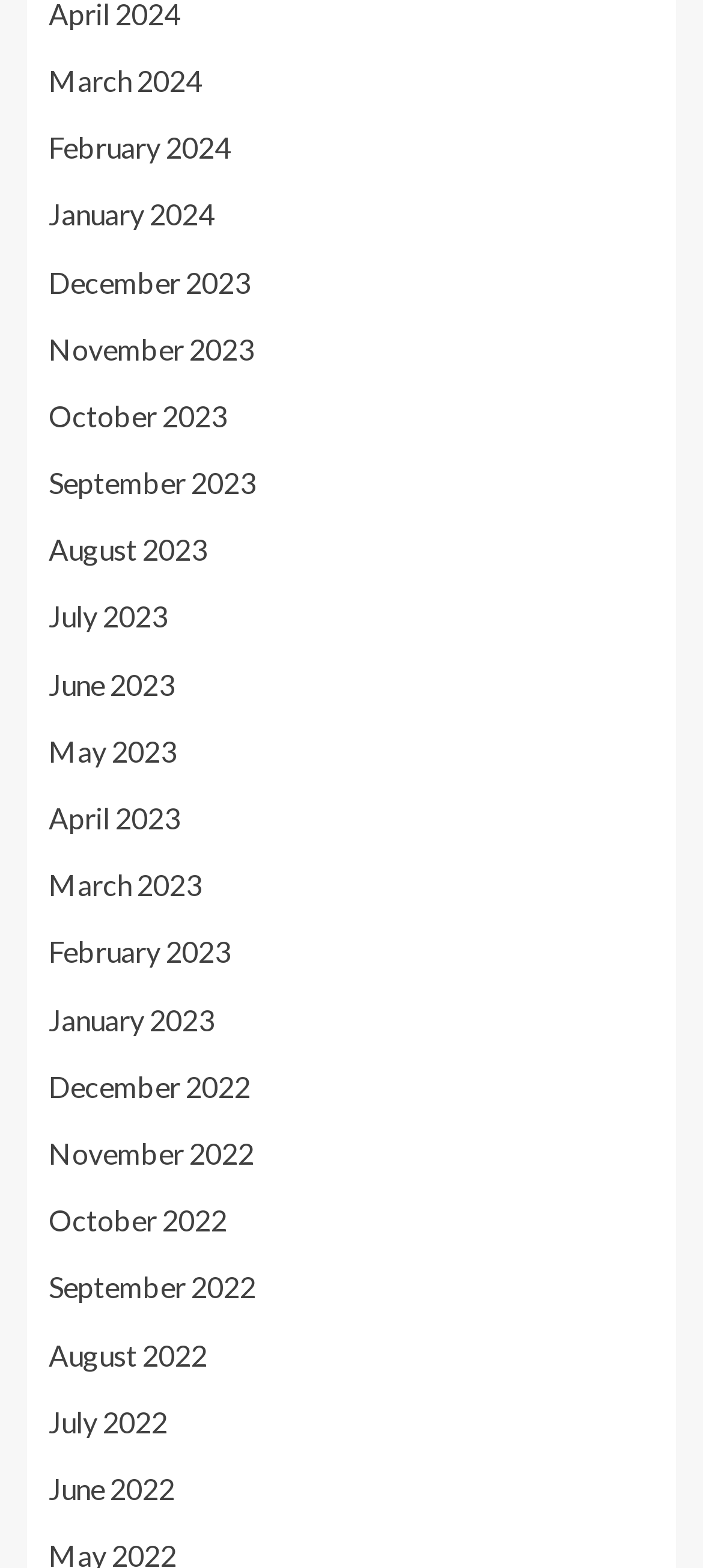Find the bounding box coordinates for the area you need to click to carry out the instruction: "check August 2023". The coordinates should be four float numbers between 0 and 1, indicated as [left, top, right, bottom].

[0.069, 0.34, 0.295, 0.361]